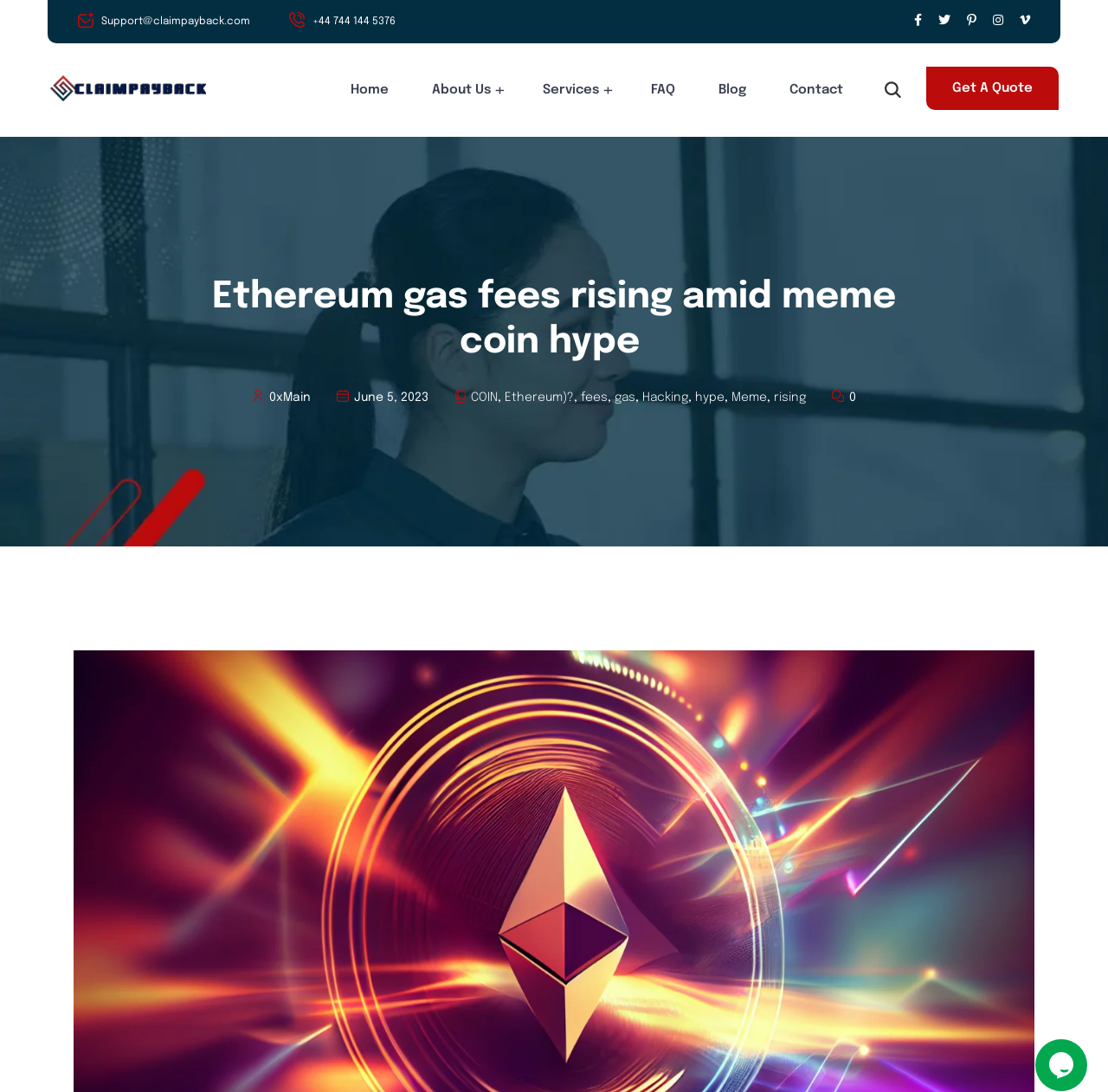Bounding box coordinates should be provided in the format (top-left x, top-left y, bottom-right x, bottom-right y) with all values between 0 and 1. Identify the bounding box for this UI element: +44 744 144 5376

[0.282, 0.015, 0.373, 0.025]